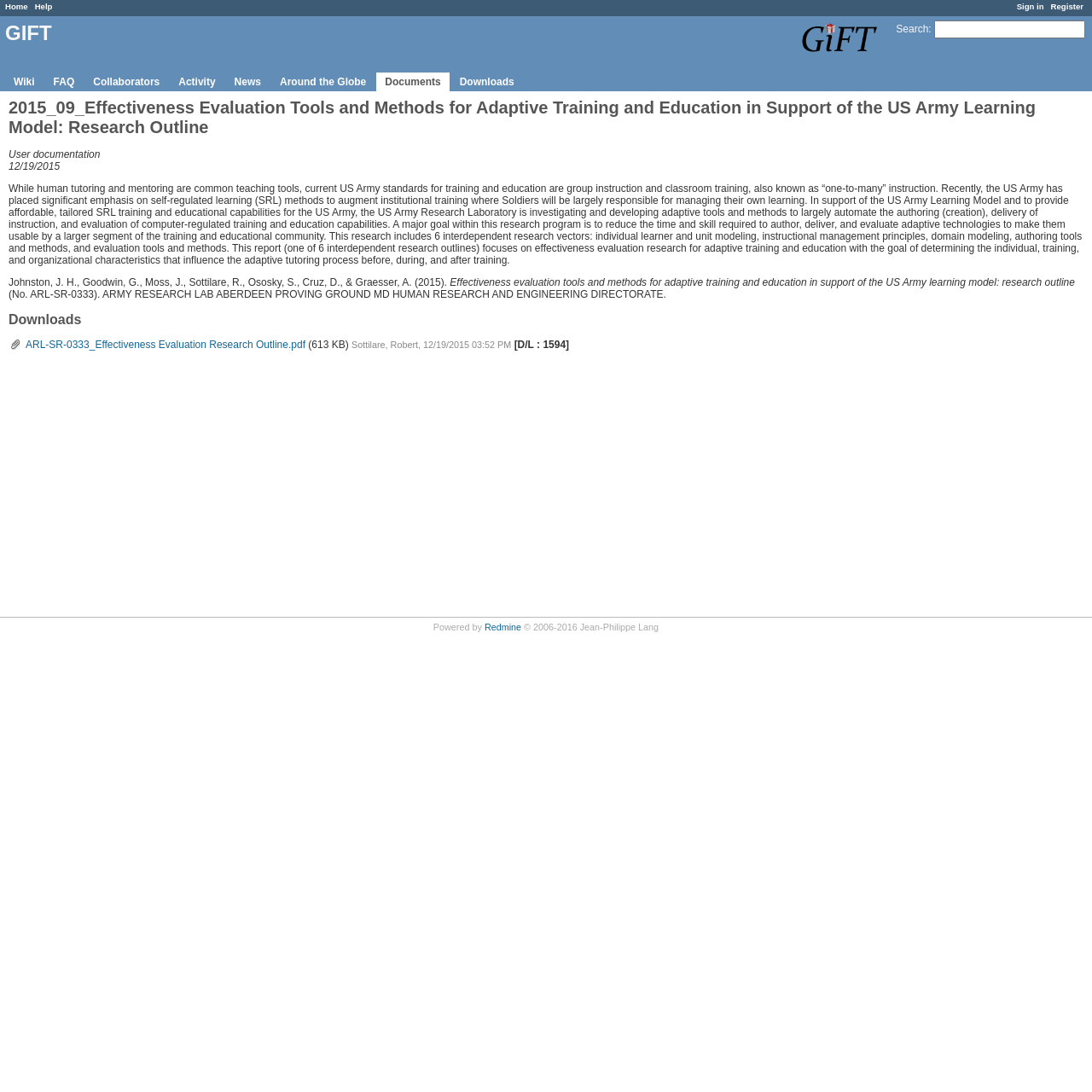Give a one-word or one-phrase response to the question:
What is the file format of the downloadable document?

PDF